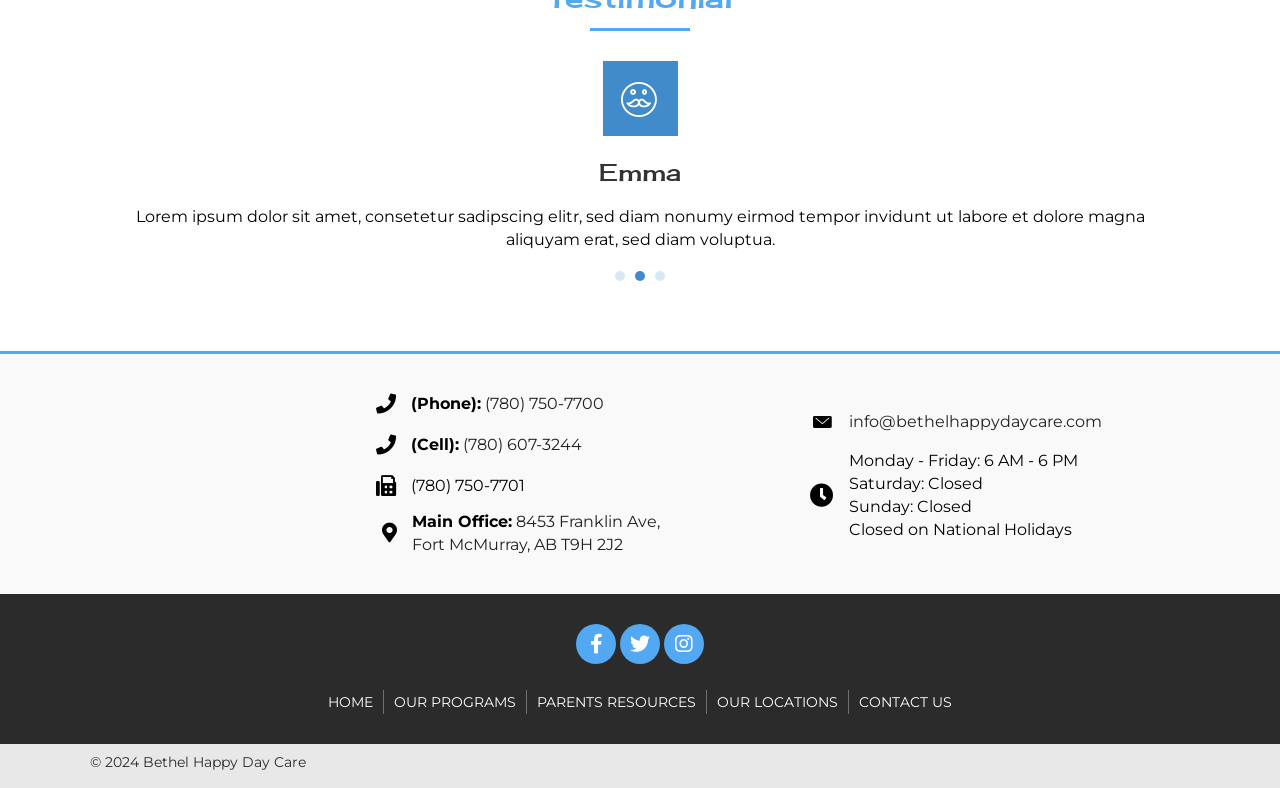Specify the bounding box coordinates of the element's region that should be clicked to achieve the following instruction: "Click the 'Add to cart' button". The bounding box coordinates consist of four float numbers between 0 and 1, in the format [left, top, right, bottom].

None